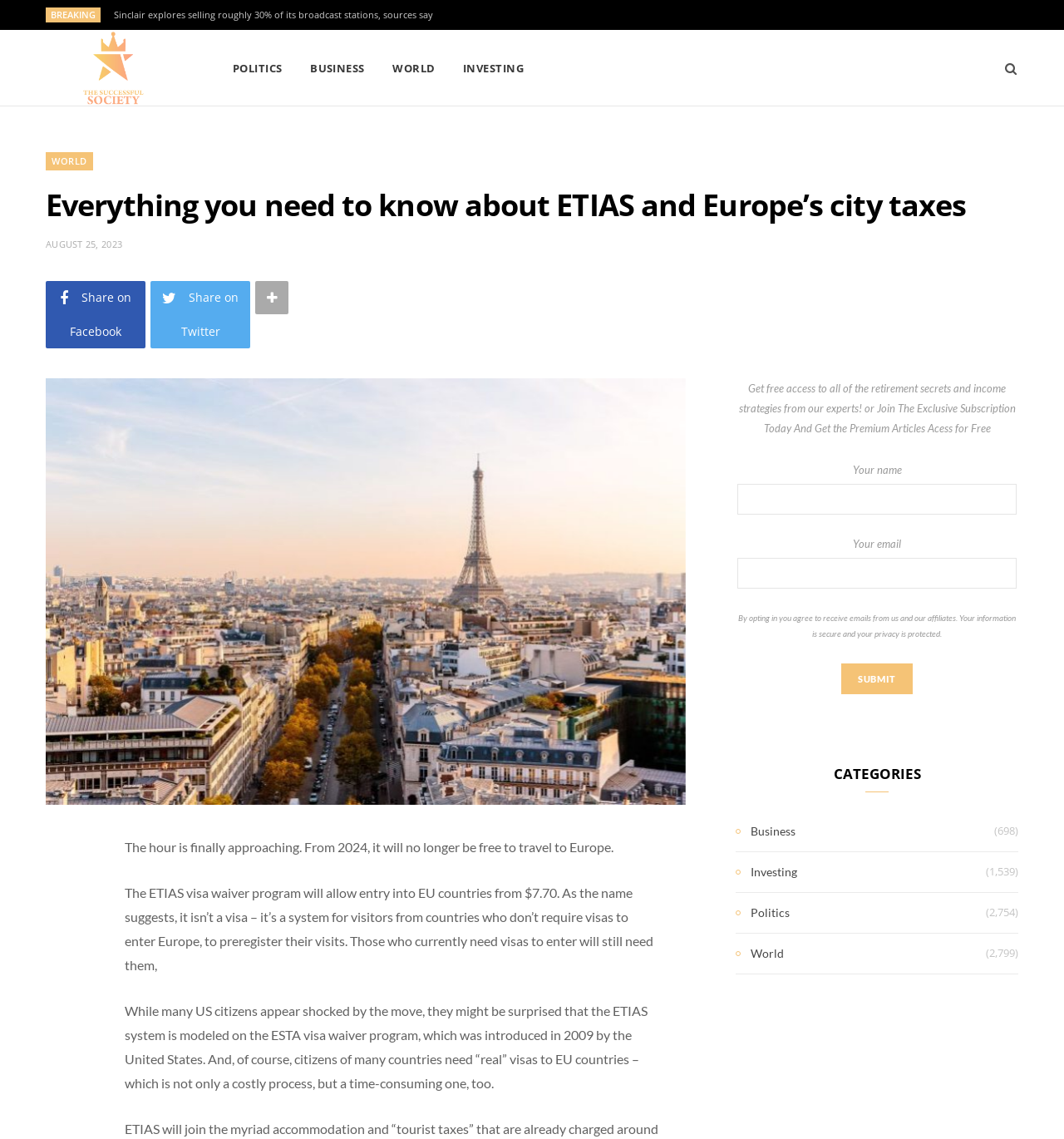Please provide the bounding box coordinates for the element that needs to be clicked to perform the instruction: "Share the article on Facebook". The coordinates must consist of four float numbers between 0 and 1, formatted as [left, top, right, bottom].

[0.043, 0.246, 0.23, 0.277]